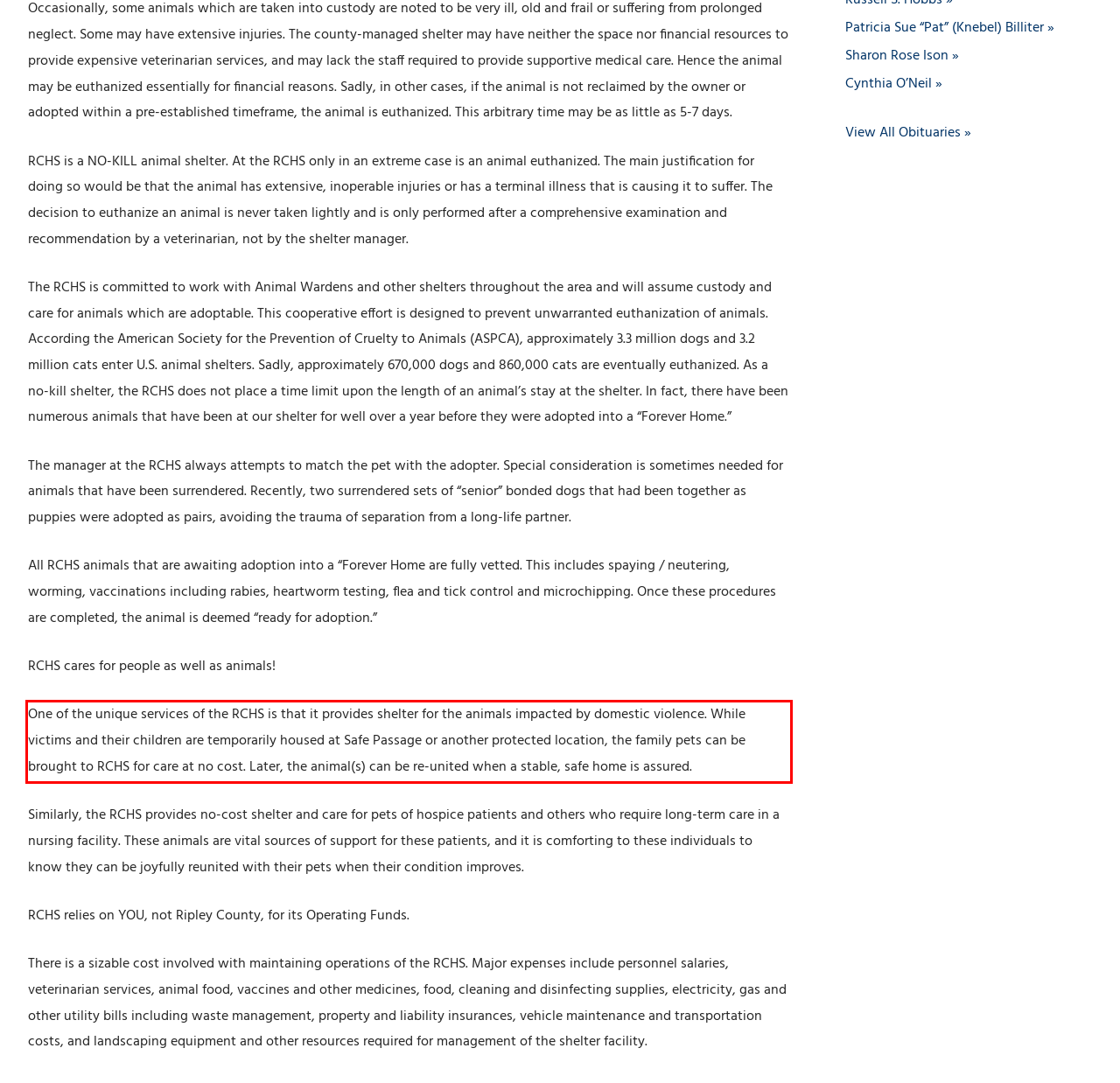Given a webpage screenshot with a red bounding box, perform OCR to read and deliver the text enclosed by the red bounding box.

One of the unique services of the RCHS is that it provides shelter for the animals impacted by domestic violence. While victims and their children are temporarily housed at Safe Passage or another protected location, the family pets can be brought to RCHS for care at no cost. Later, the animal(s) can be re-united when a stable, safe home is assured.